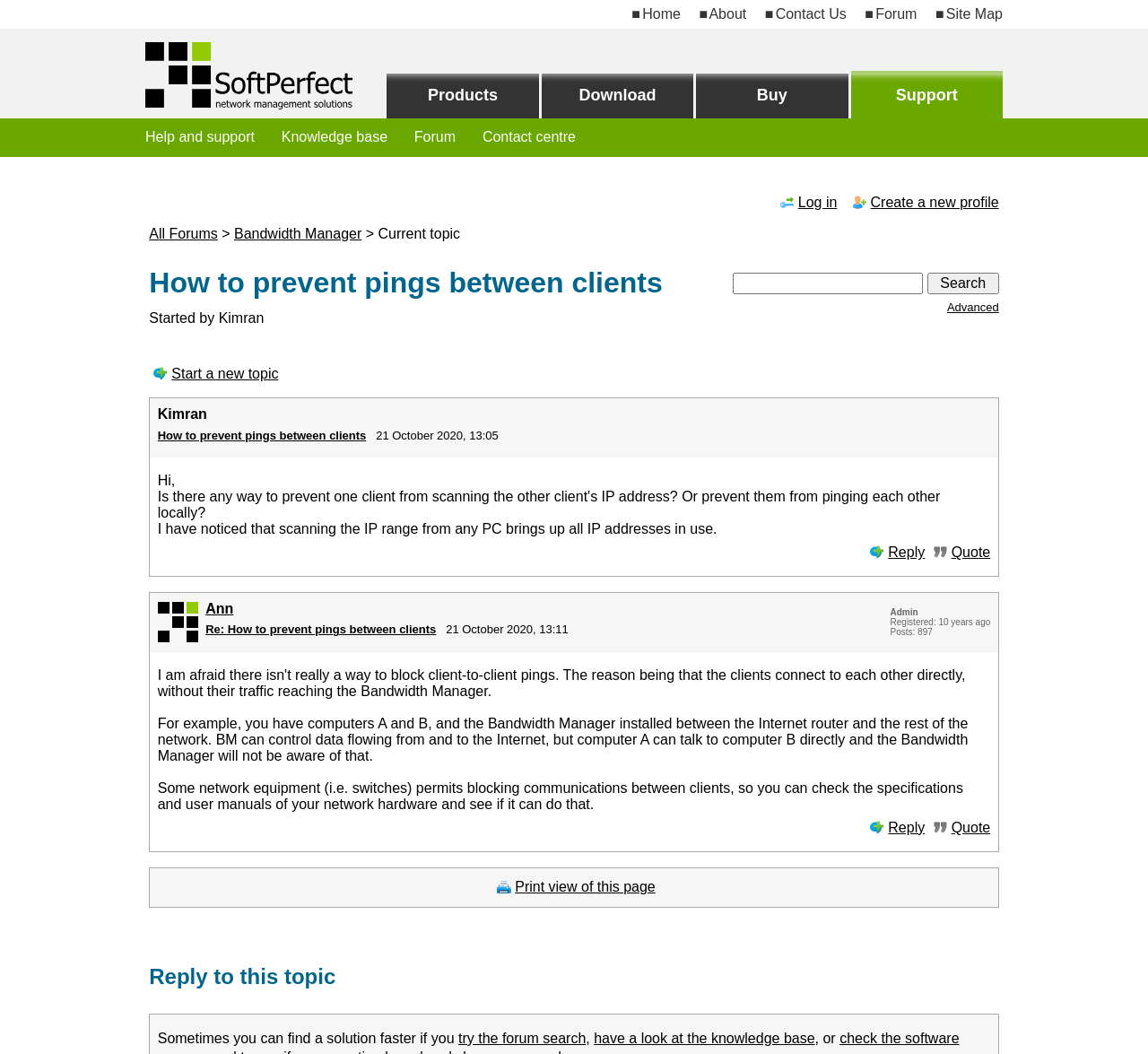Identify the bounding box coordinates of the clickable section necessary to follow the following instruction: "Log in to the forum". The coordinates should be presented as four float numbers from 0 to 1, i.e., [left, top, right, bottom].

[0.68, 0.185, 0.729, 0.2]